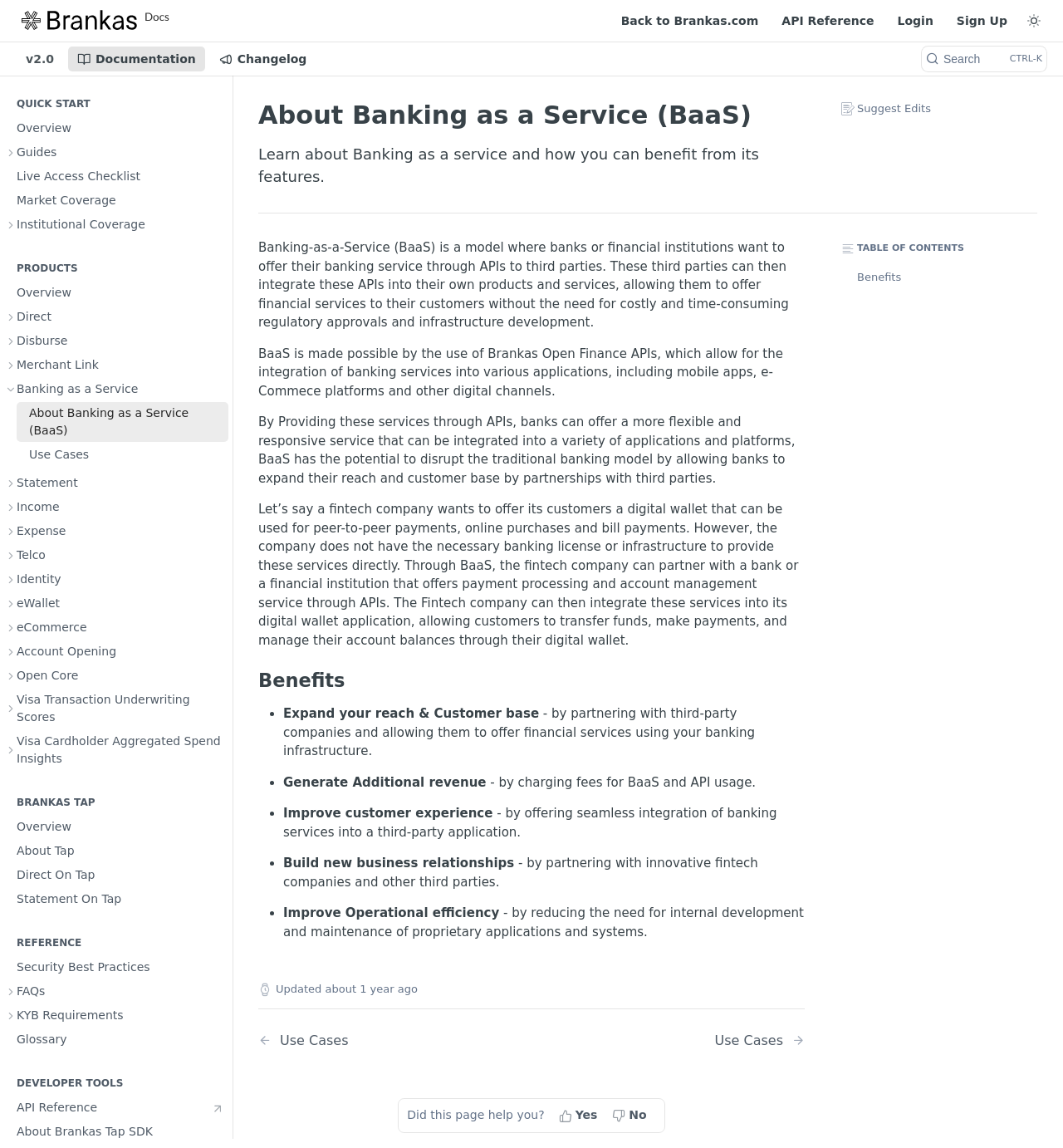Refer to the image and answer the question with as much detail as possible: What can third parties do with BaaS?

By integrating BaaS into their products and services, third parties can offer financial services to their customers without the need for costly and time-consuming regulatory approvals and infrastructure development.